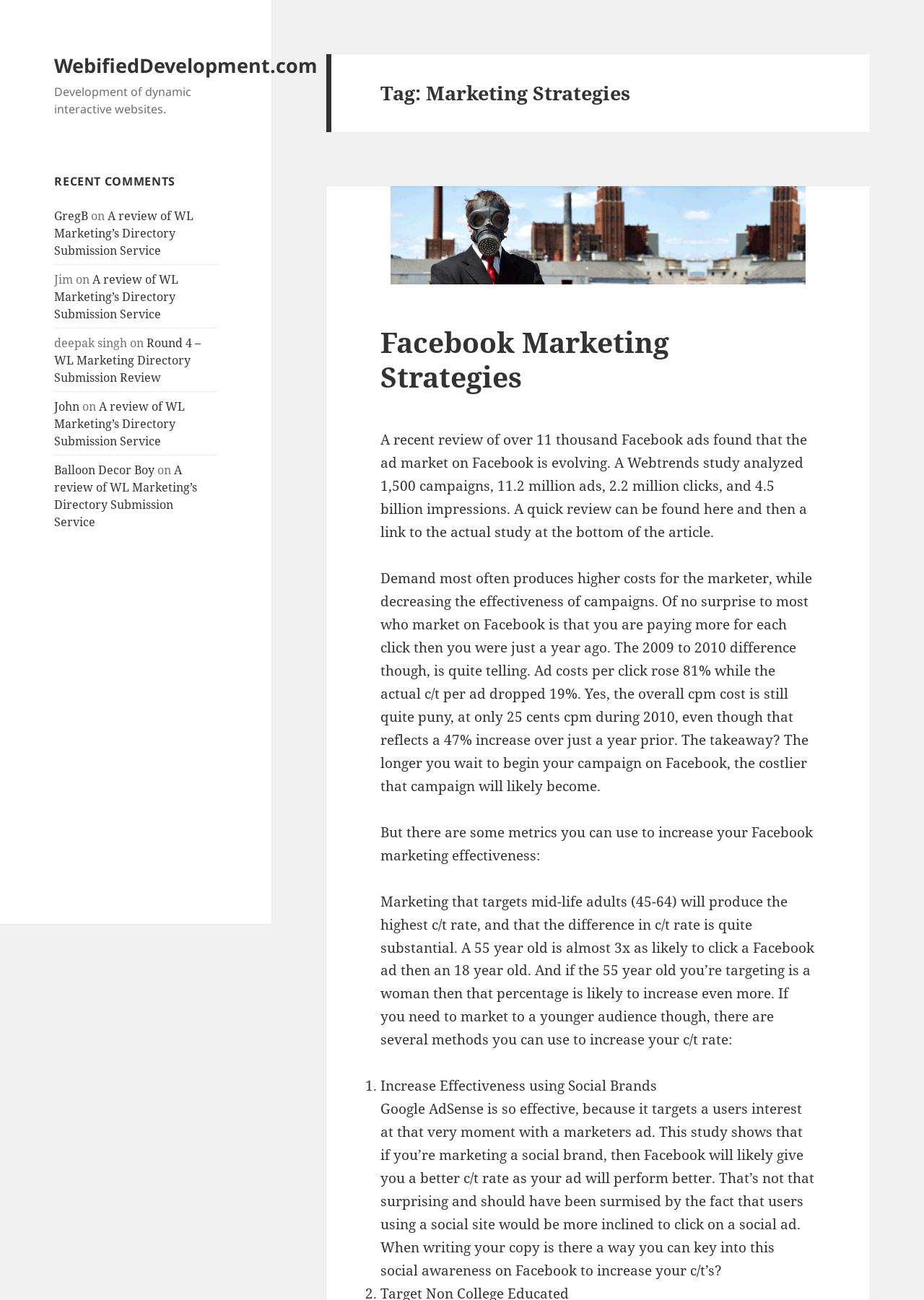Pinpoint the bounding box coordinates of the area that must be clicked to complete this instruction: "Read the recent comments".

[0.059, 0.132, 0.235, 0.146]